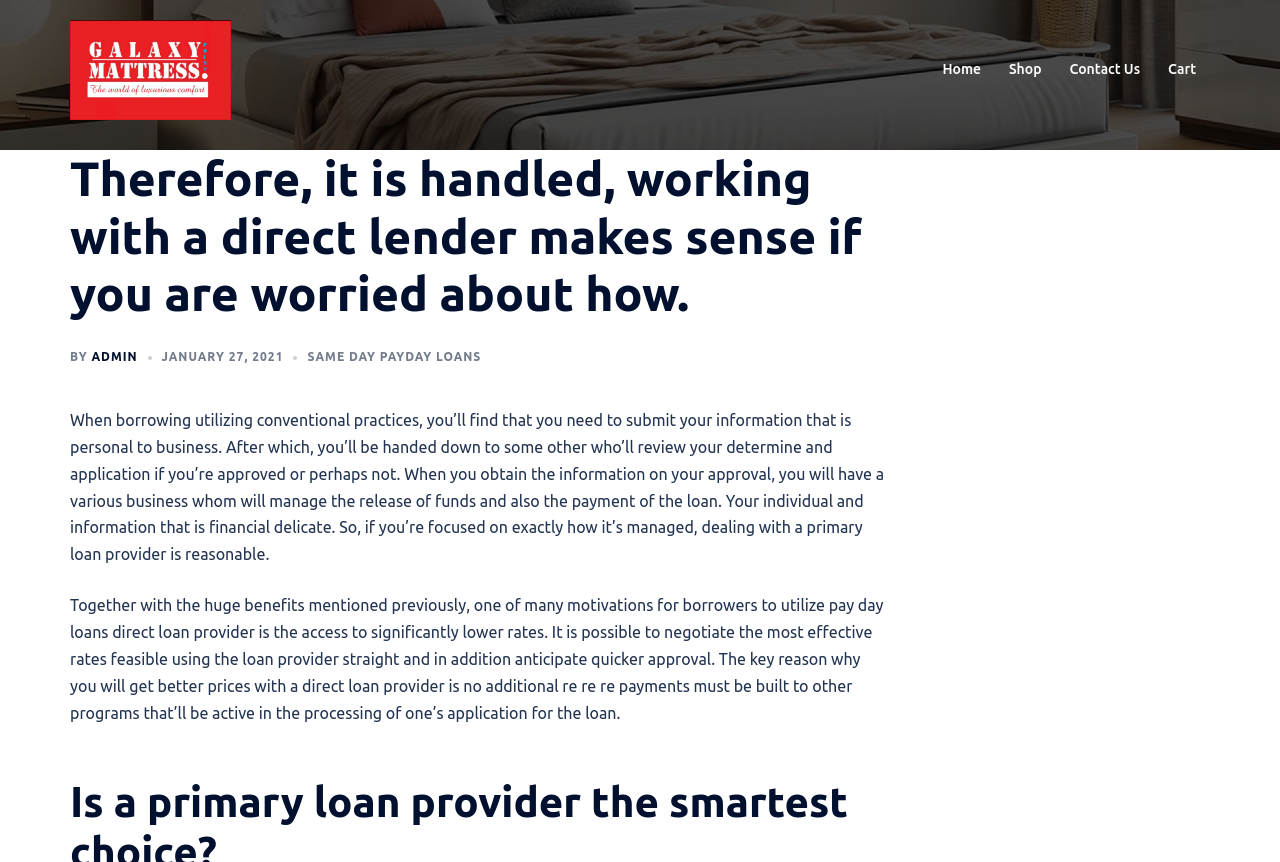Given the description of a UI element: "January 27, 2021January 27, 2021", identify the bounding box coordinates of the matching element in the webpage screenshot.

[0.126, 0.406, 0.221, 0.421]